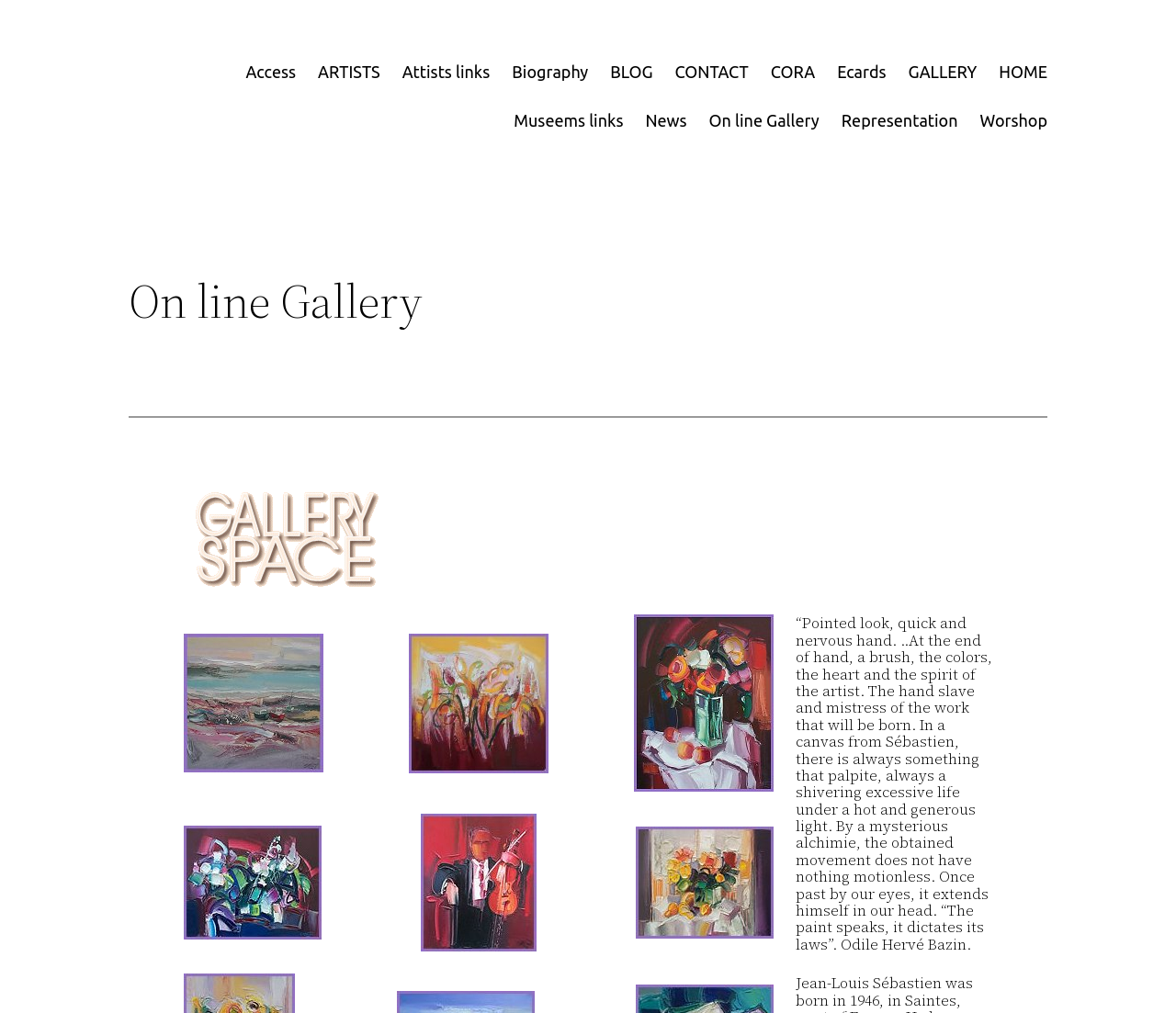Identify the bounding box for the UI element described as: "input value="Email *" aria-describedby="email-notes" name="email"". Ensure the coordinates are four float numbers between 0 and 1, formatted as [left, top, right, bottom].

None